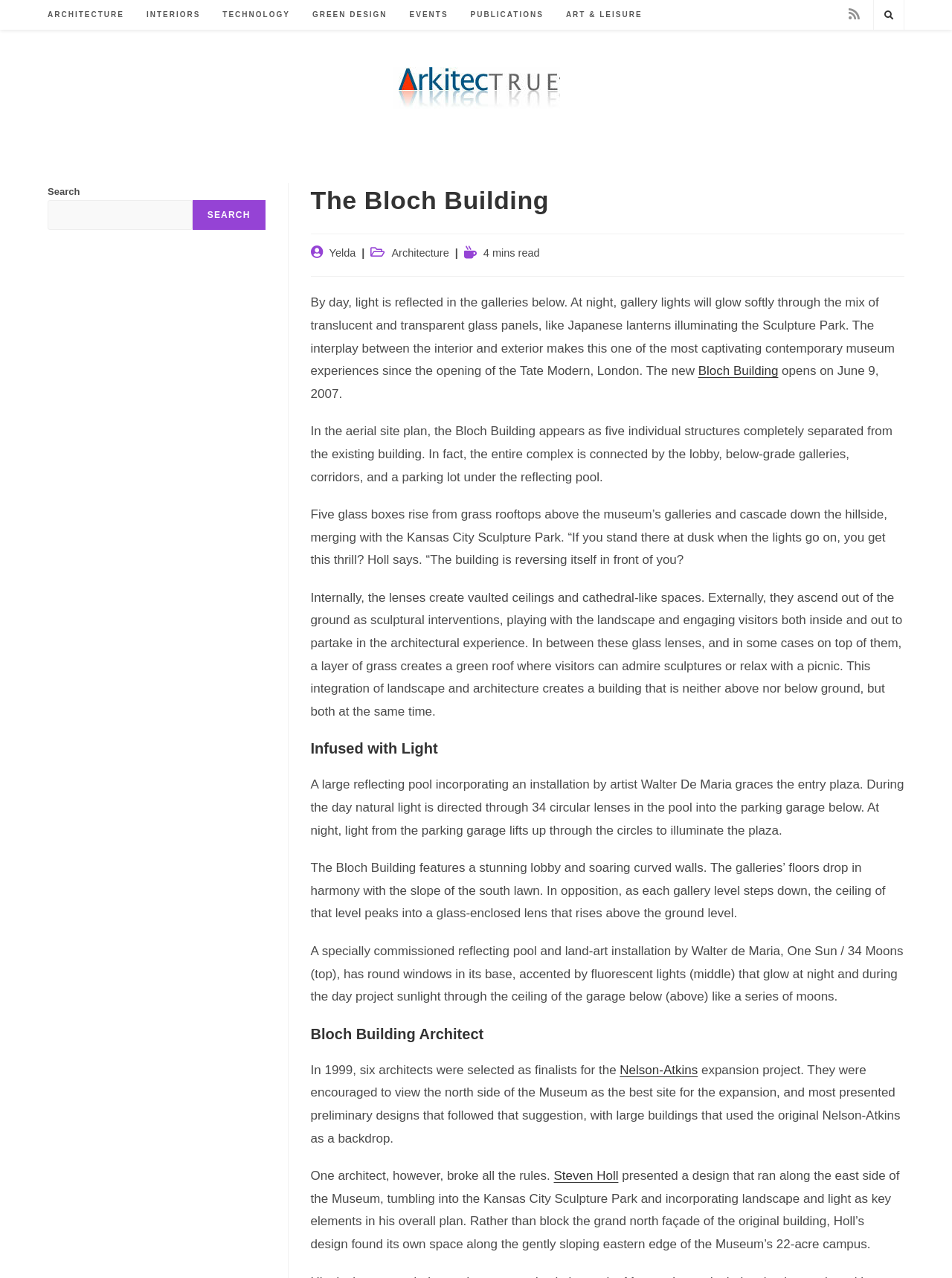What is the name of the building described on this webpage?
Please elaborate on the answer to the question with detailed information.

I determined the answer by reading the heading 'The Bloch Building' and the surrounding text, which provides a detailed description of the building's architecture and features.